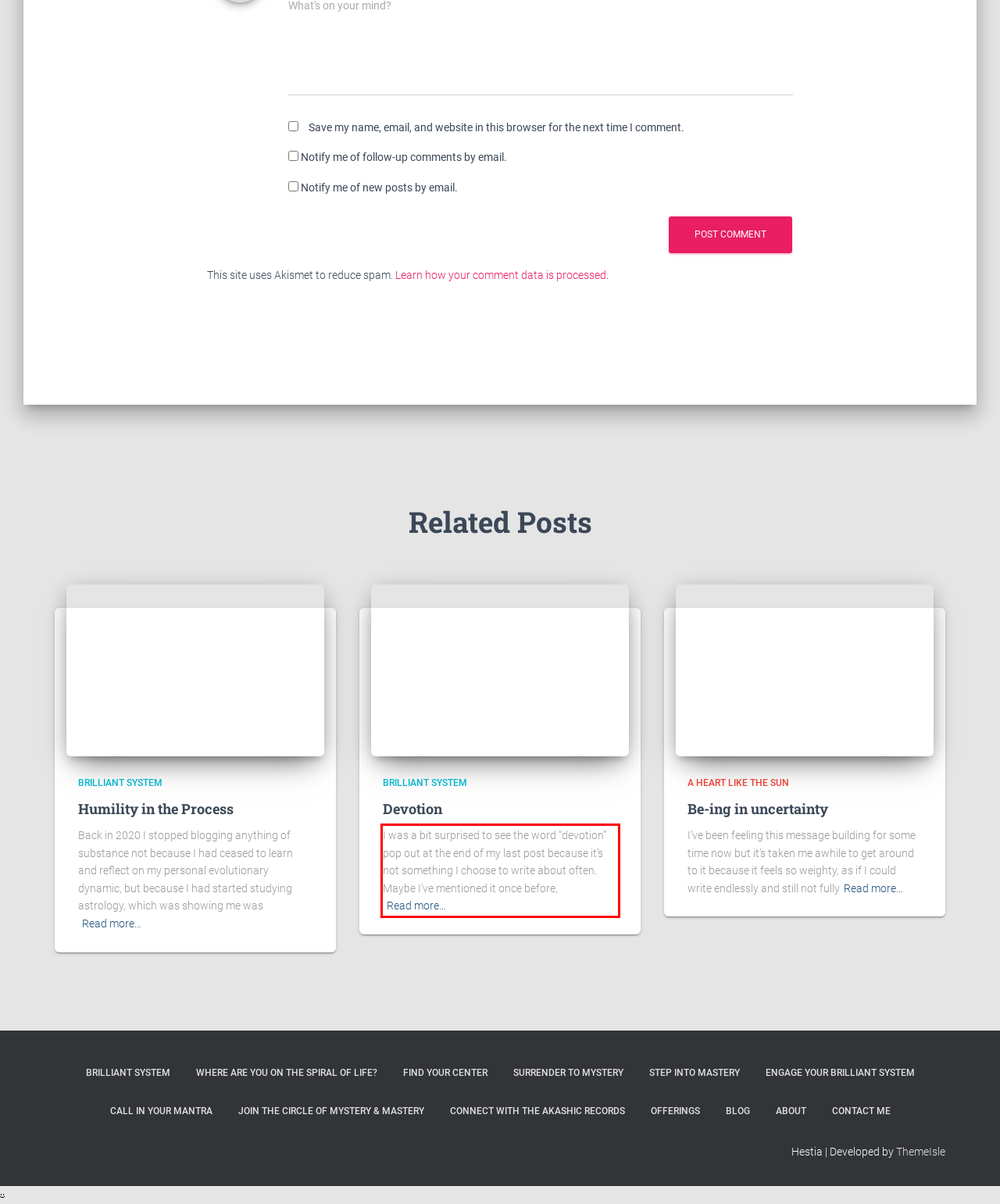Given the screenshot of a webpage, identify the red rectangle bounding box and recognize the text content inside it, generating the extracted text.

I was a bit surprised to see the word “devotion” pop out at the end of my last post because it’s not something I choose to write about often. Maybe I’ve mentioned it once before,Read more…